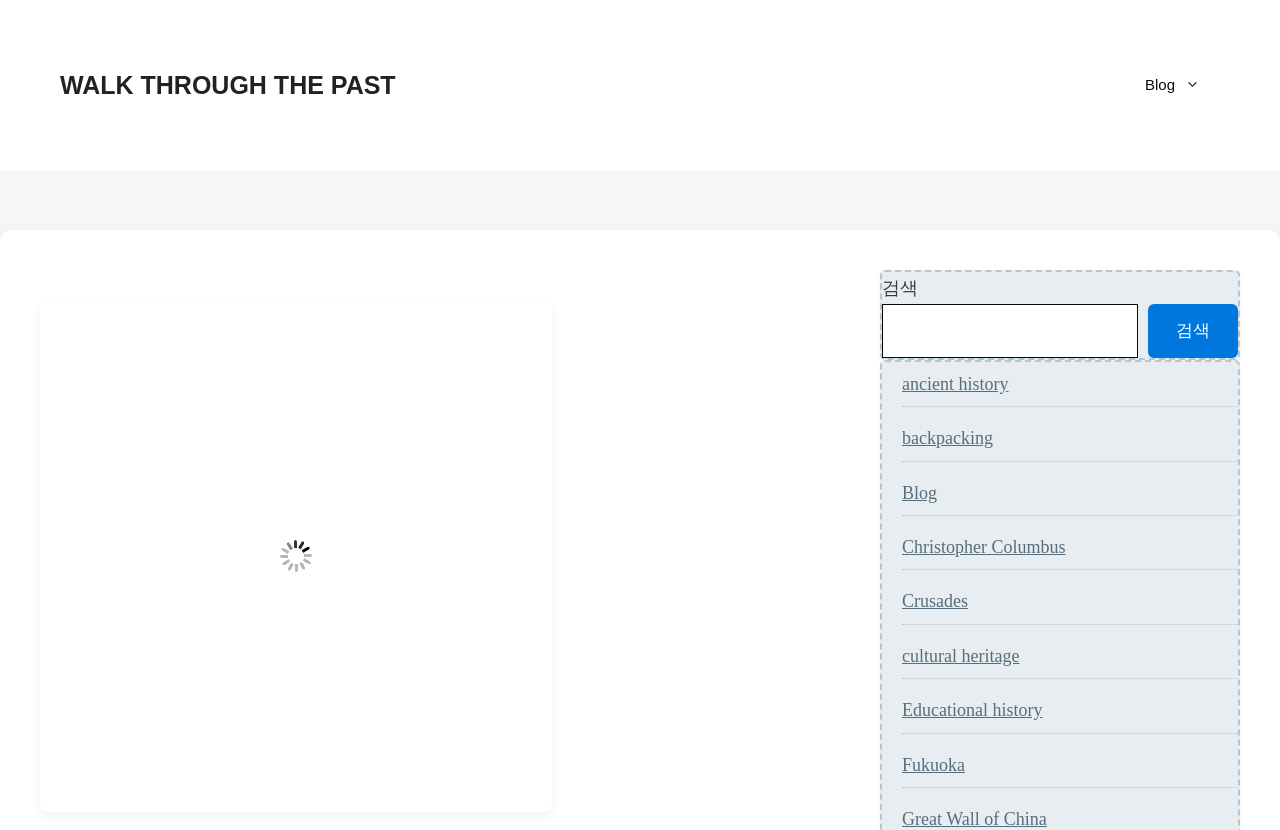Construct a comprehensive caption that outlines the webpage's structure and content.

The webpage is about the "Discovering Kyoto Walking Tour" and features a timeless journey through Japan's ancient capital. At the top of the page, there is a banner with the site's name, followed by a link "WALK THROUGH THE PAST" positioned slightly below it. To the right of the banner, there is a primary navigation menu with a link to the "Blog" section.

Below the banner, there is a large image that takes up most of the width of the page, with a caption "The Ultimate Guide to Discovering Kyoto: A Comprehensive Walking Tour Experience". 

On the right side of the page, there is a complementary section that contains a search bar with a search button and a text label "검색" (meaning "search" in Korean). Below the search bar, there are several links to various topics, including "ancient history", "backpacking", "Blog", "Christopher Columbus", "Crusades", "cultural heritage", "Educational history", "Fukuoka", and "Great Wall of China". These links are arranged vertically, with the first link starting from the middle of the page and the rest following below it.